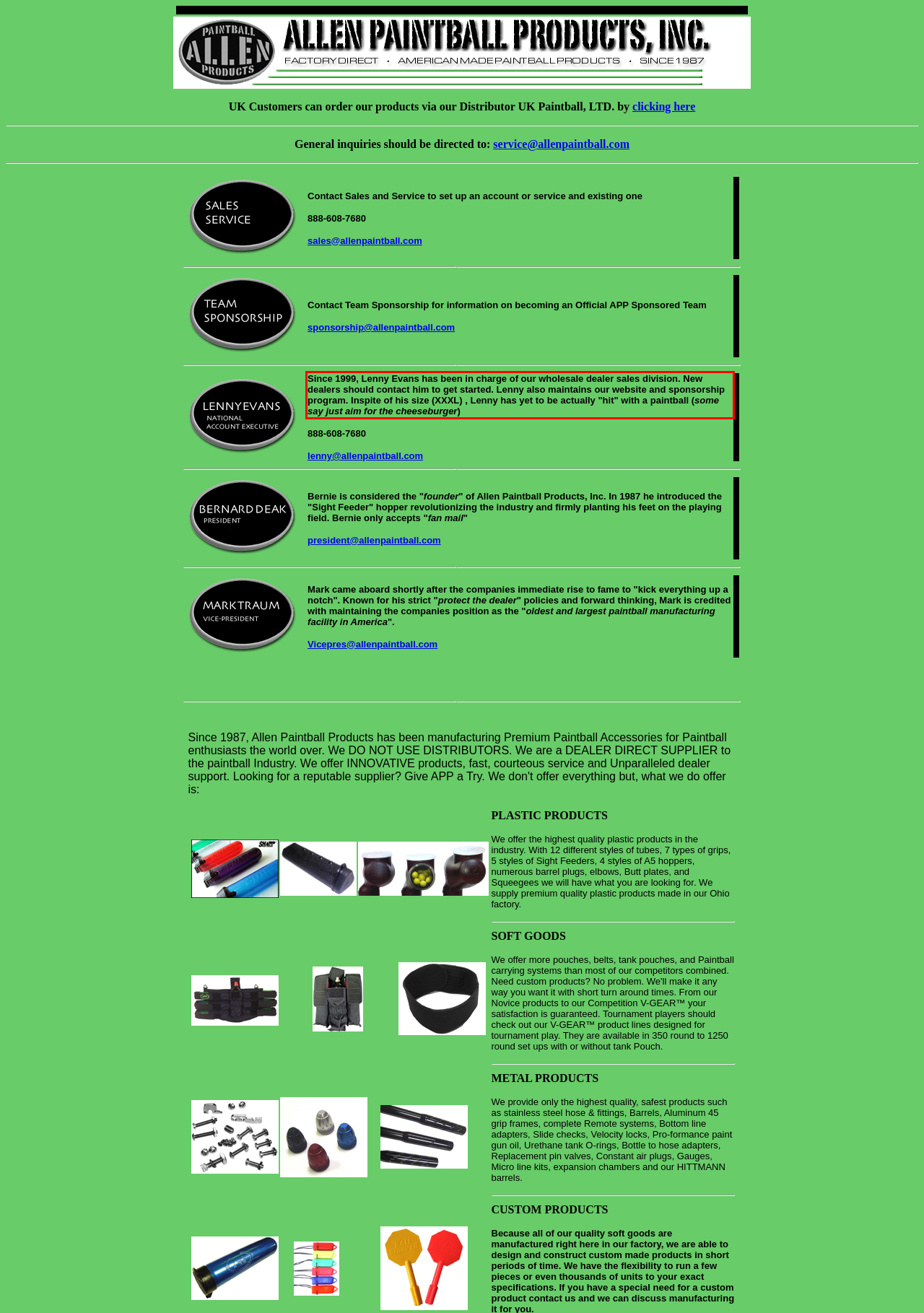Please identify and extract the text from the UI element that is surrounded by a red bounding box in the provided webpage screenshot.

Since 1999, Lenny Evans has been in charge of our wholesale dealer sales division. New dealers should contact him to get started. Lenny also maintains our website and sponsorship program. Inspite of his size (XXXL) , Lenny has yet to be actually "hit" with a paintball (some say just aim for the cheeseburger)